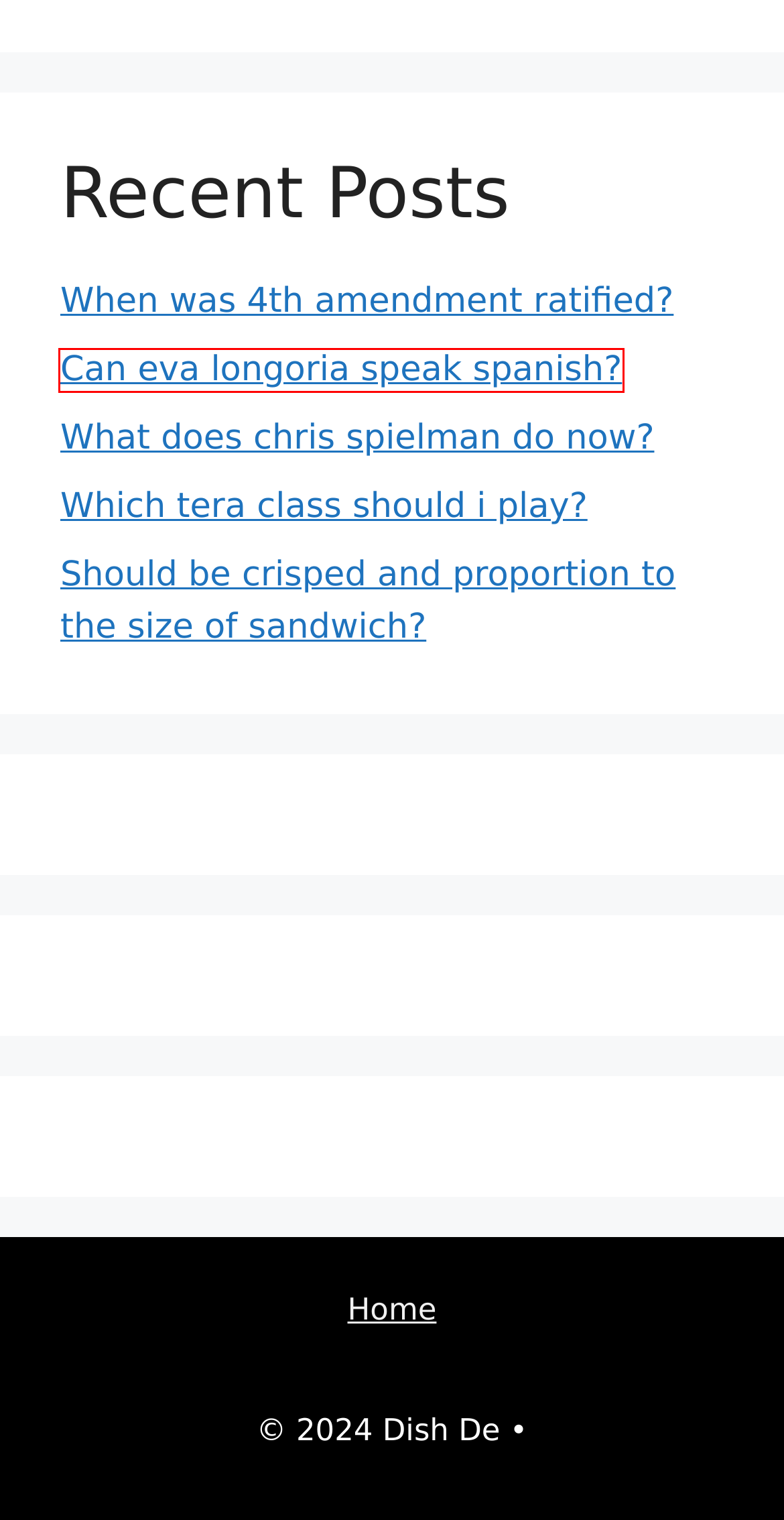You are provided with a screenshot of a webpage highlighting a UI element with a red bounding box. Choose the most suitable webpage description that matches the new page after clicking the element in the bounding box. Here are the candidates:
A. What does chris spielman do now? - Dish De
B. When was 4th amendment ratified? - Dish De
C. Dish De - Celebrity Biography, Relationship News Blog
D. How did jem break his arm? - Dish De
E. Can eva longoria speak spanish? - Dish De
F. Should be crisped and proportion to the size of sandwich? - Dish De
G. Does uber have limos? - Dish De
H. Which tera class should i play? - Dish De

E